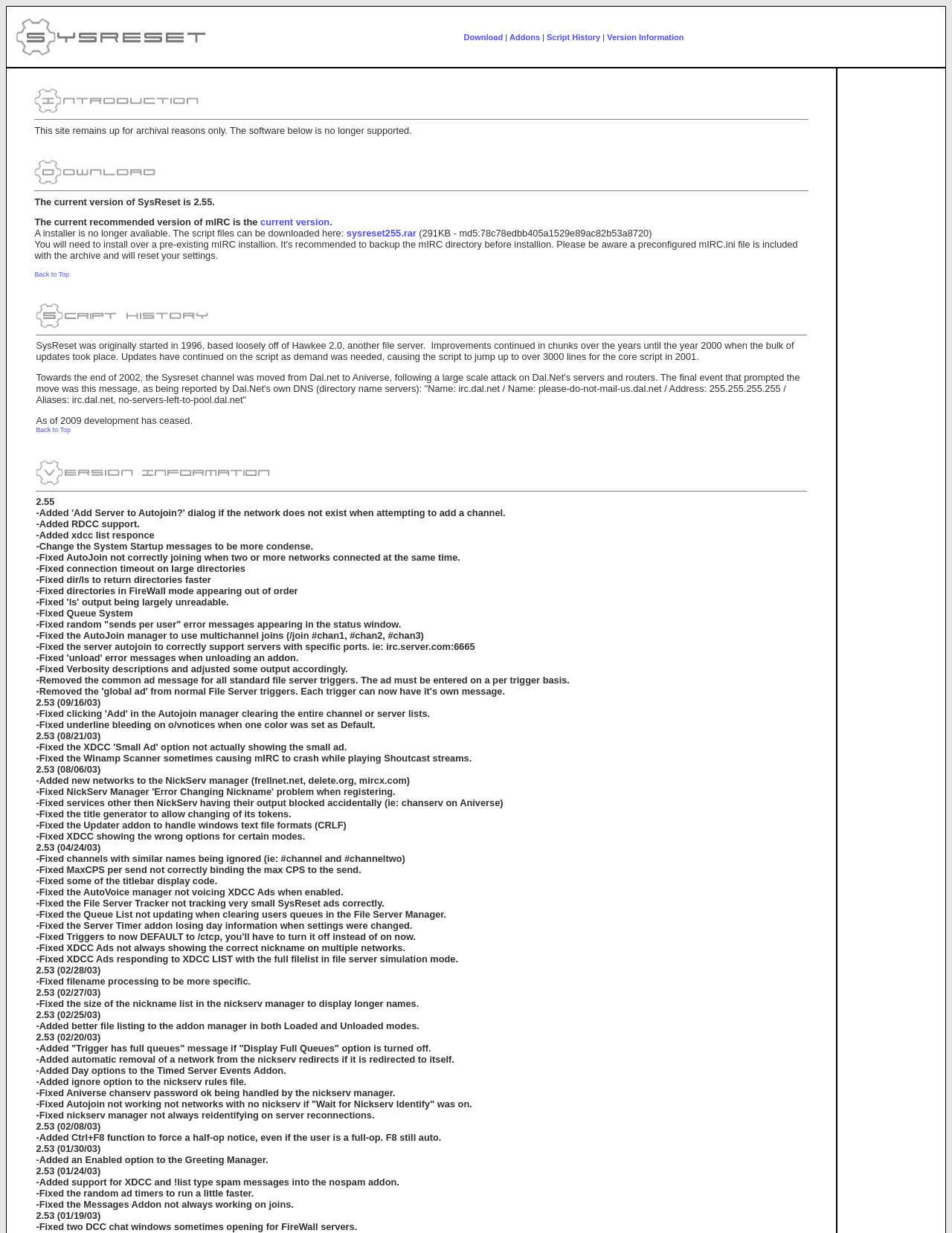Provide the bounding box coordinates in the format (top-left x, top-left y, bottom-right x, bottom-right y). All values are floating point numbers between 0 and 1. Determine the bounding box coordinate of the UI element described as: Addons

[0.535, 0.026, 0.567, 0.033]